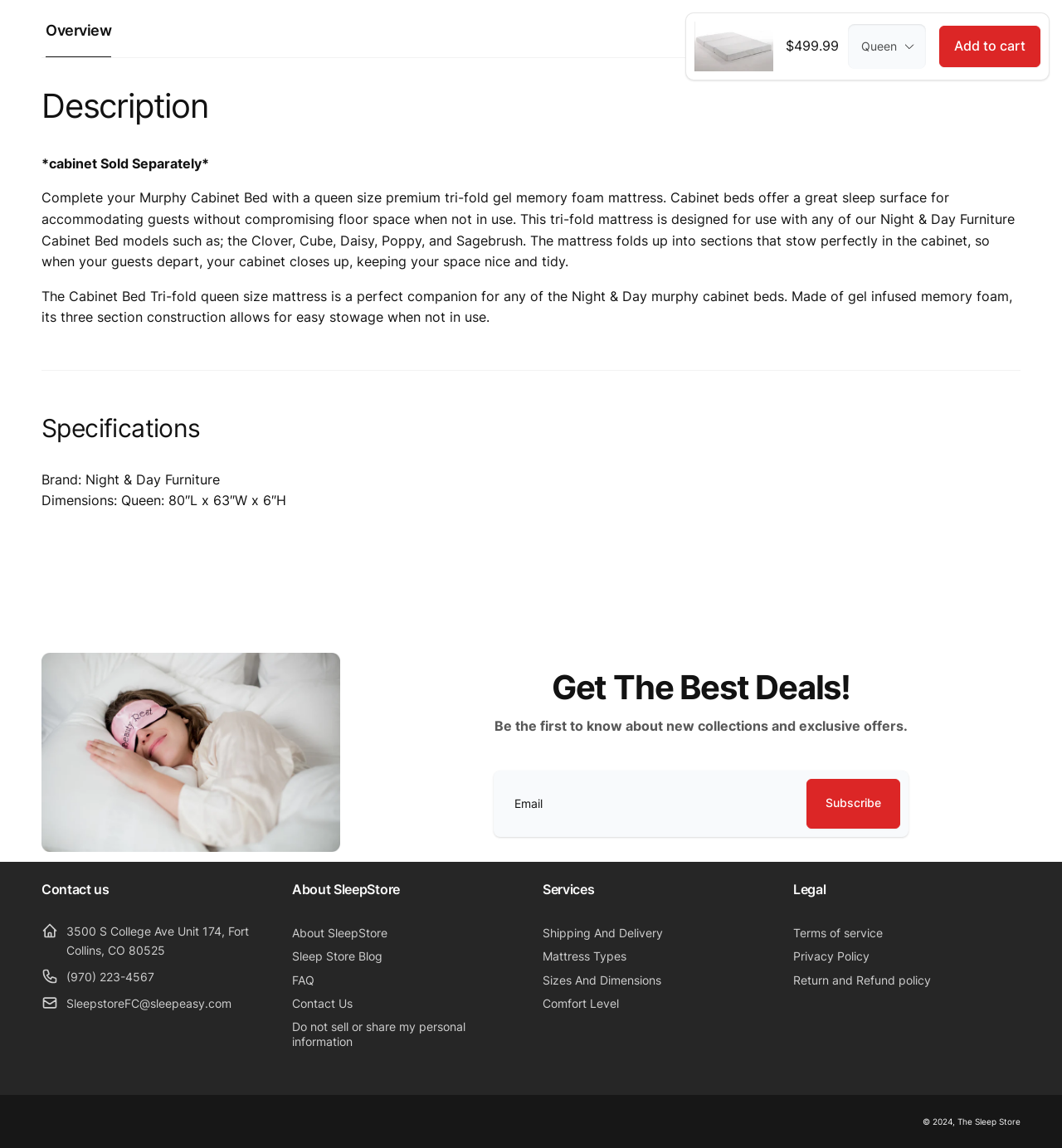Identify the bounding box coordinates for the element that needs to be clicked to fulfill this instruction: "Learn about SleepStore". Provide the coordinates in the format of four float numbers between 0 and 1: [left, top, right, bottom].

[0.275, 0.768, 0.489, 0.782]